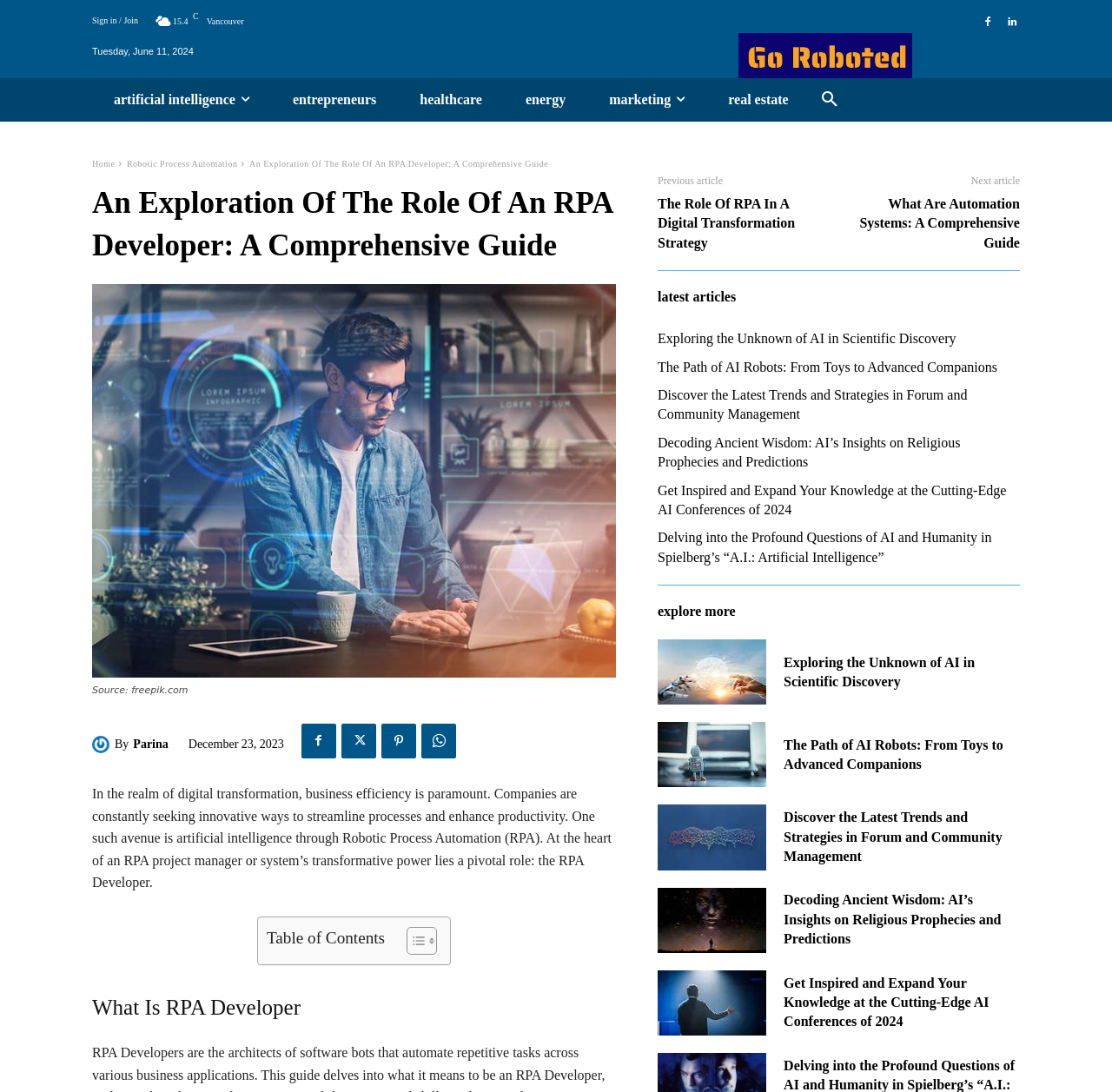Locate the bounding box coordinates of the area you need to click to fulfill this instruction: 'View the previous article 'The Role Of RPA In A Digital Transformation Strategy''. The coordinates must be in the form of four float numbers ranging from 0 to 1: [left, top, right, bottom].

[0.591, 0.18, 0.715, 0.229]